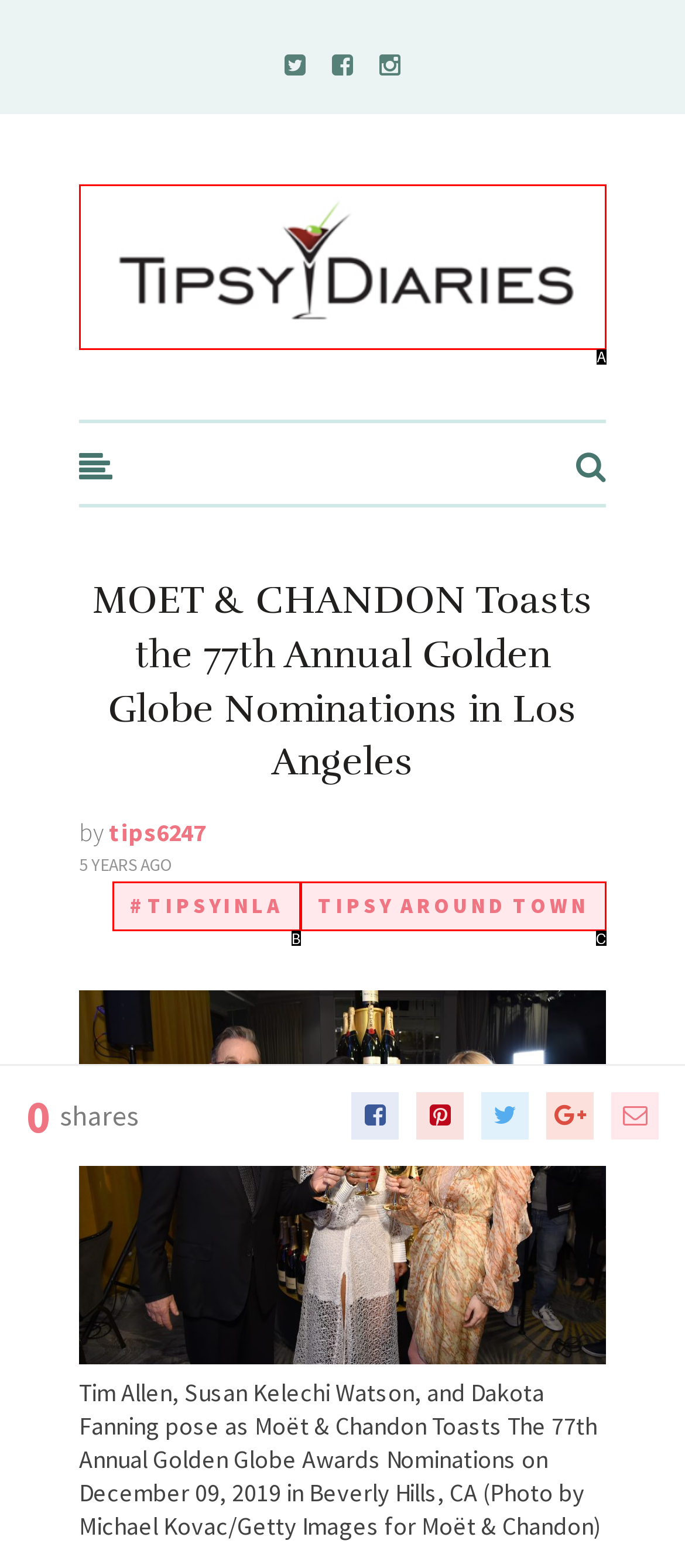Given the description: Tipsy Diaries, identify the matching option. Answer with the corresponding letter.

A